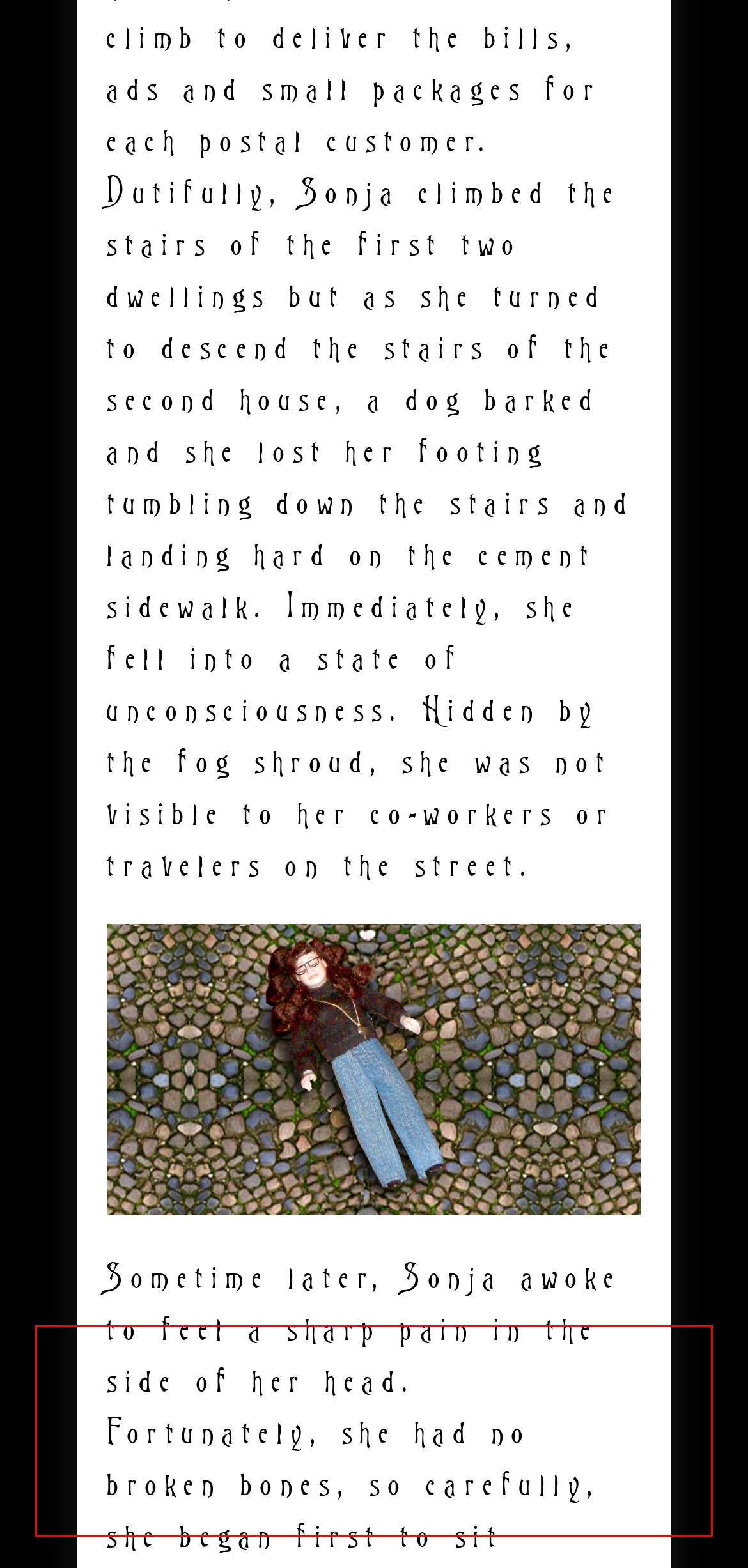Given a webpage screenshot with a red bounding box, perform OCR to read and deliver the text enclosed by the red bounding box.

“Good luck,” she called as Sonja closed the door again stepping over the dead drunk skeleton with his bottle of booze.